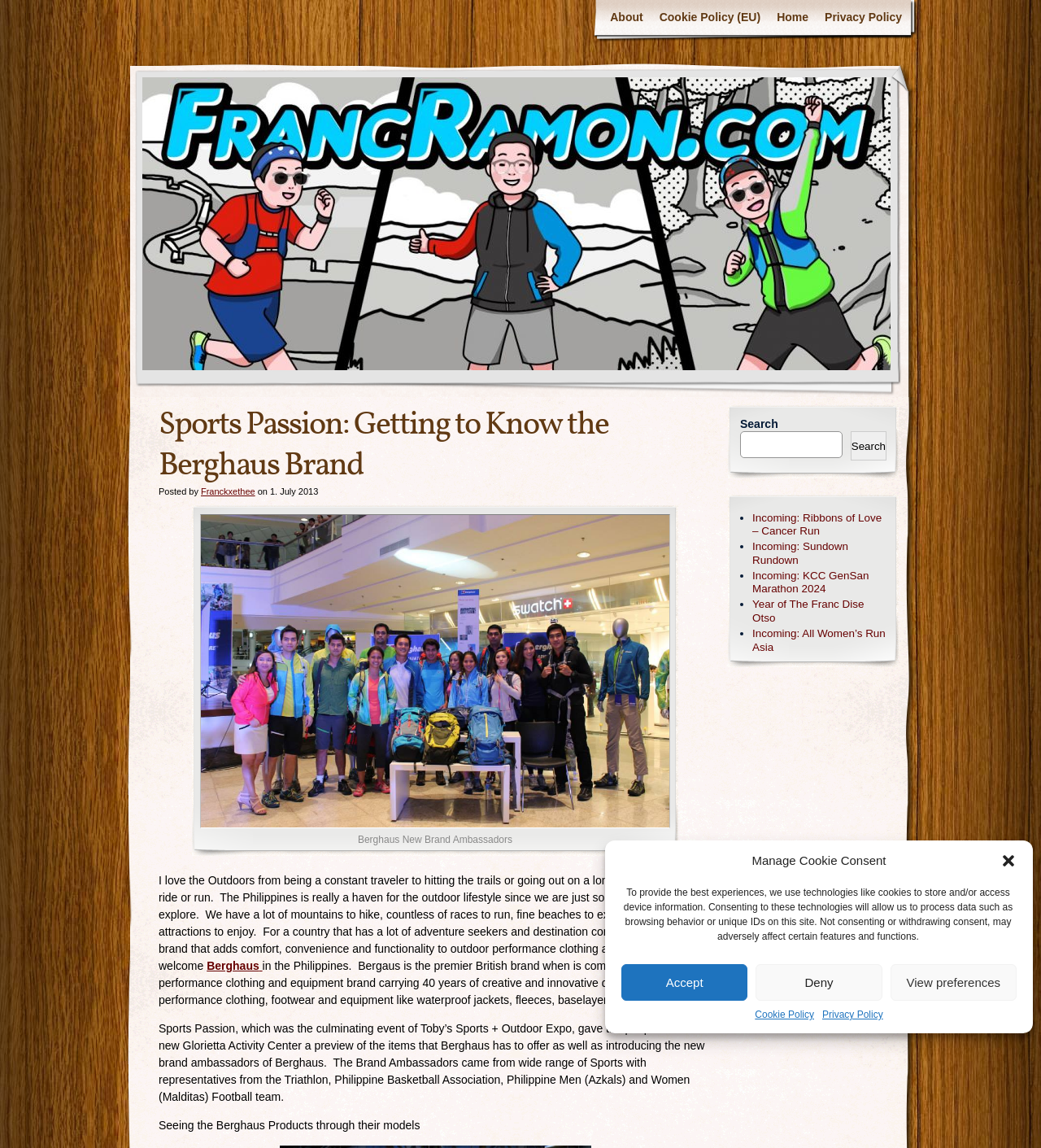Determine the bounding box coordinates of the UI element described below. Use the format (top-left x, top-left y, bottom-right x, bottom-right y) with floating point numbers between 0 and 1: Search

[0.817, 0.376, 0.852, 0.401]